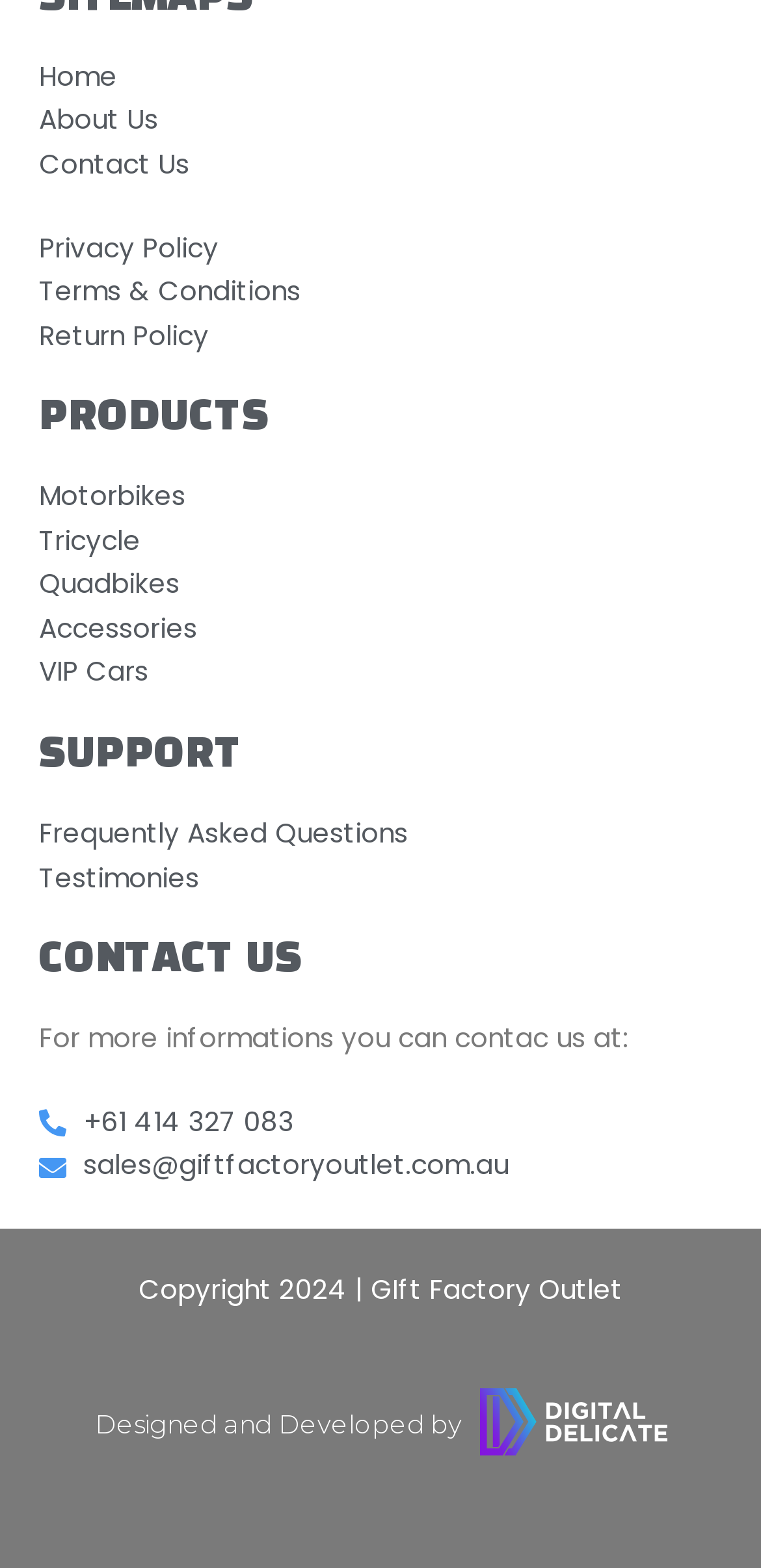Identify the bounding box coordinates of the clickable region necessary to fulfill the following instruction: "go to home page". The bounding box coordinates should be four float numbers between 0 and 1, i.e., [left, top, right, bottom].

[0.051, 0.036, 0.949, 0.064]